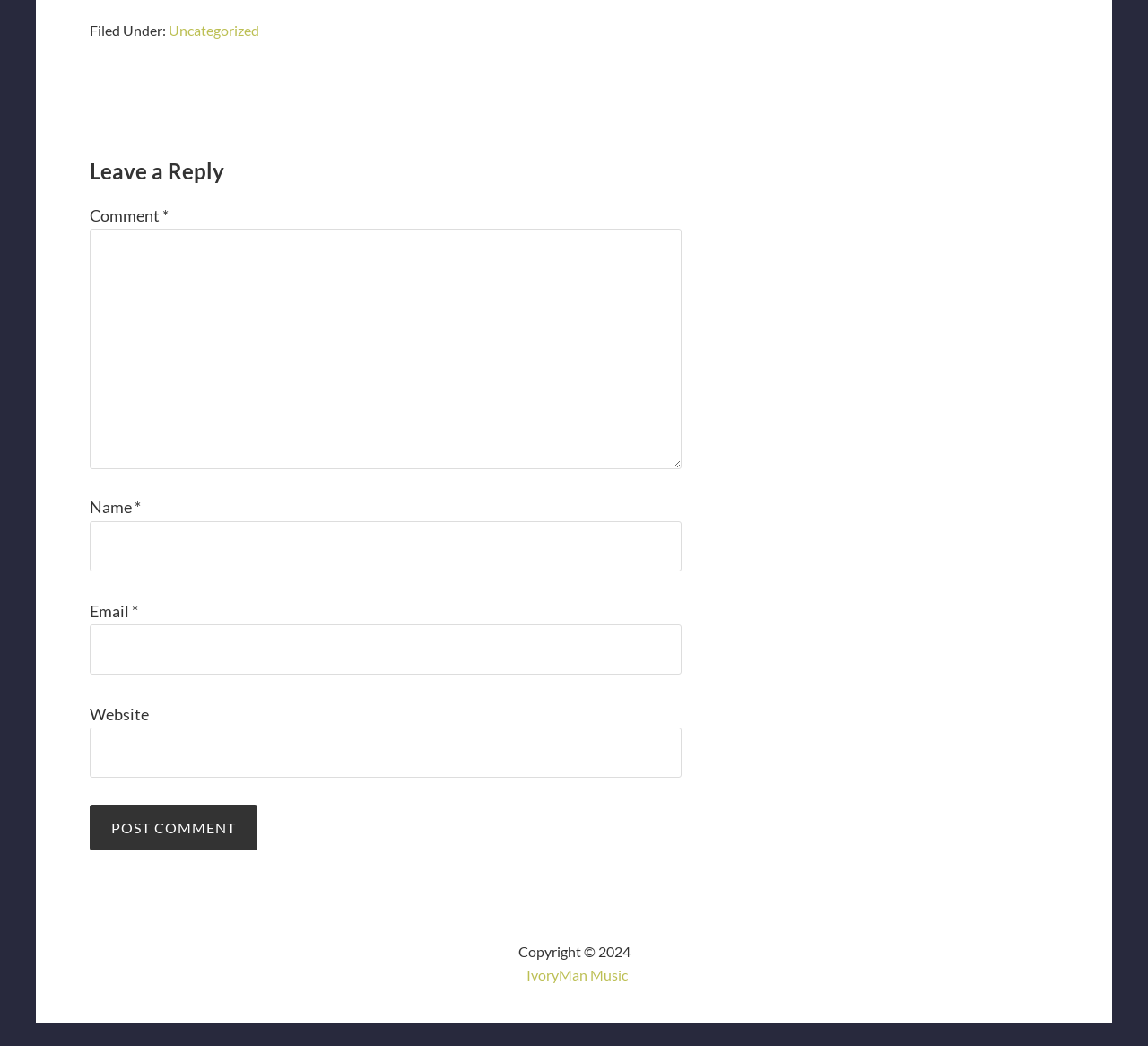Please specify the bounding box coordinates in the format (top-left x, top-left y, bottom-right x, bottom-right y), with all values as floating point numbers between 0 and 1. Identify the bounding box of the UI element described by: IvoryMan Music

[0.458, 0.924, 0.546, 0.94]